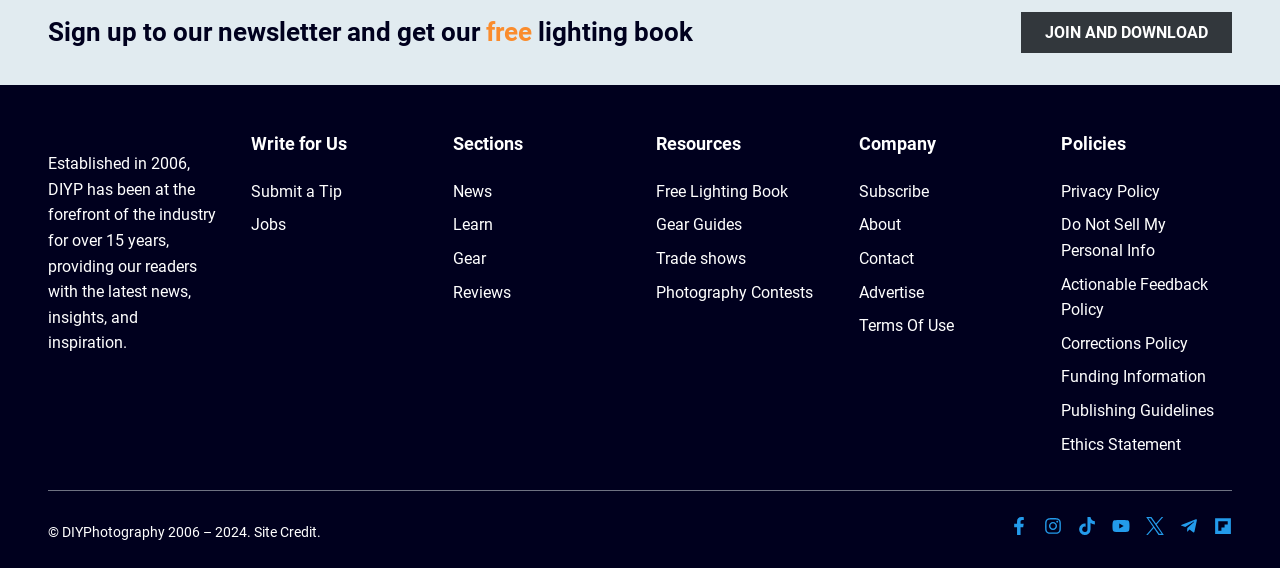Respond to the question below with a single word or phrase:
What are the different sections in the footer?

Footer - Write for Us, Footer - Sections, Footer - Resources, Footer - Company, Footer - Policies